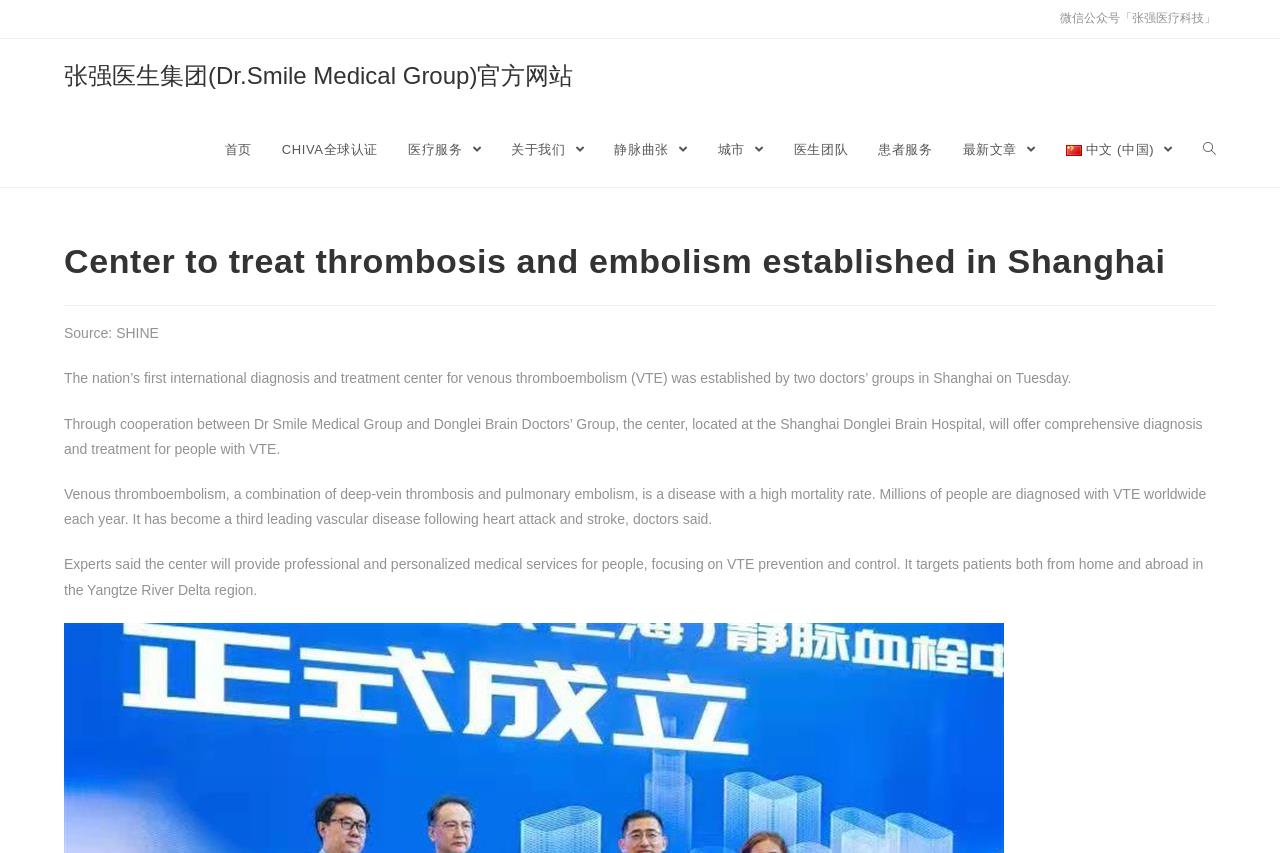Locate the bounding box coordinates of the area to click to fulfill this instruction: "Read the latest articles". The bounding box should be presented as four float numbers between 0 and 1, in the order [left, top, right, bottom].

[0.74, 0.132, 0.821, 0.219]